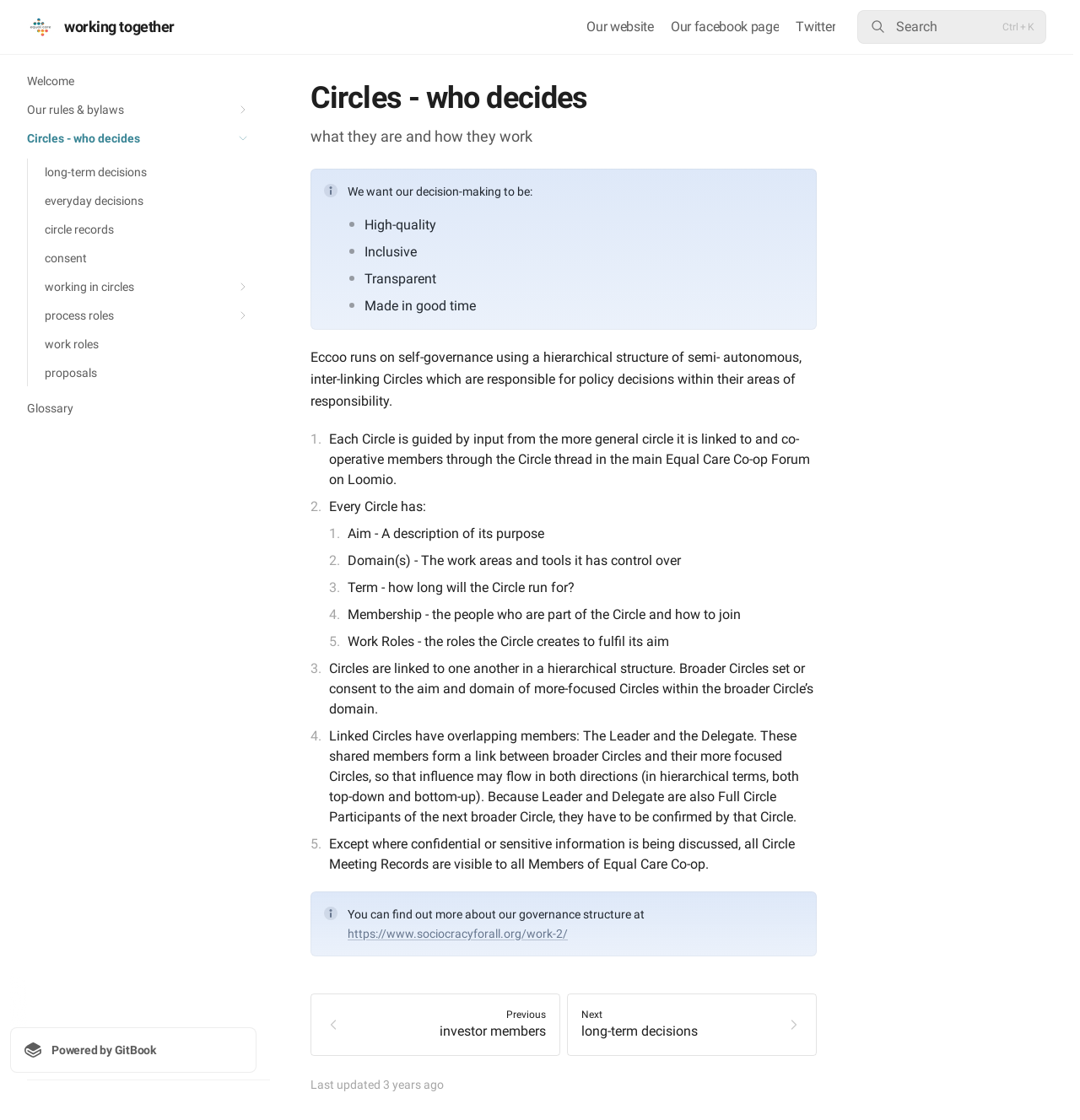What is the aim of a Circle in Eccoo?
Using the image, elaborate on the answer with as much detail as possible.

The webpage explains that each Circle has an aim, which is a description of its purpose, indicating what the Circle is intended to achieve.